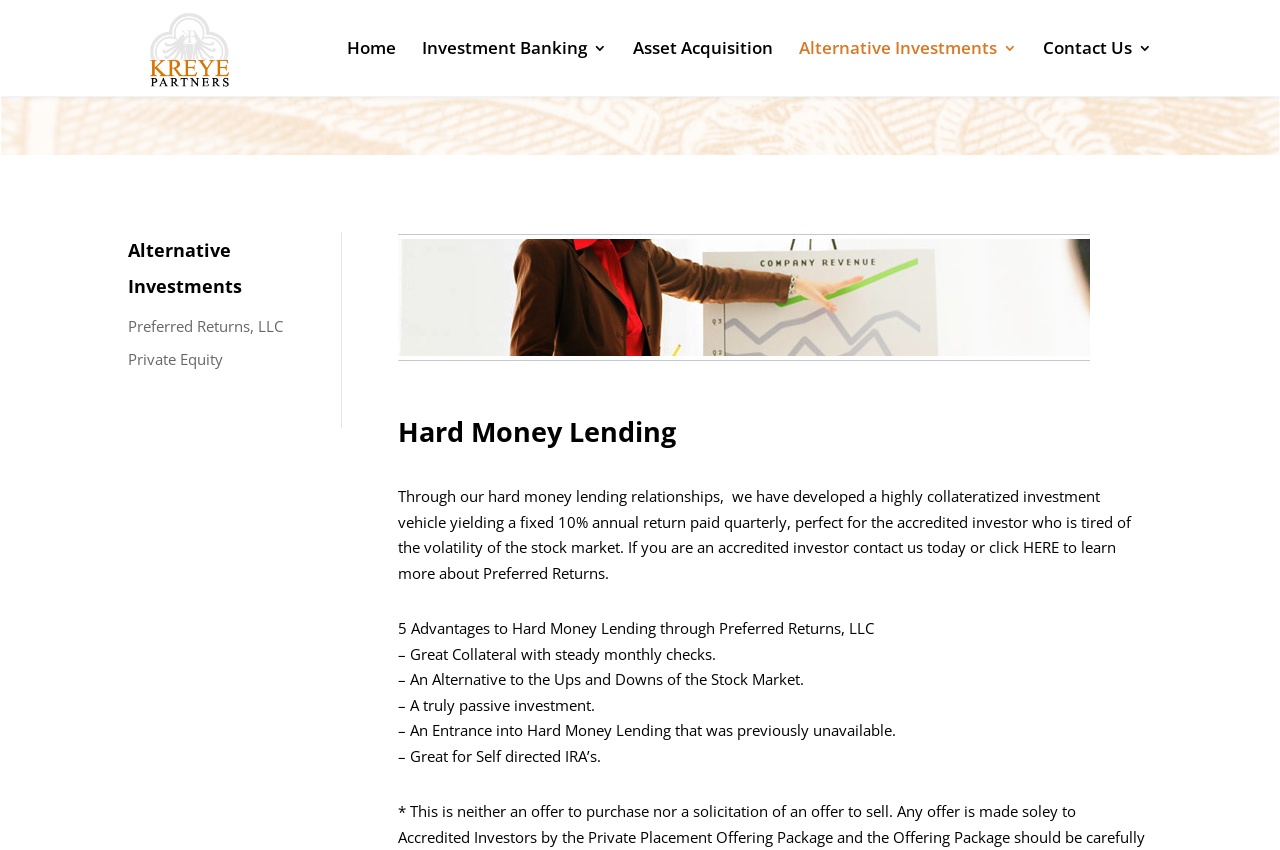What is the investment vehicle yielding a fixed 10% annual return?
Provide a well-explained and detailed answer to the question.

I found a paragraph of text that describes an investment vehicle yielding a fixed 10% annual return, and it is mentioned to be through hard money lending relationships.